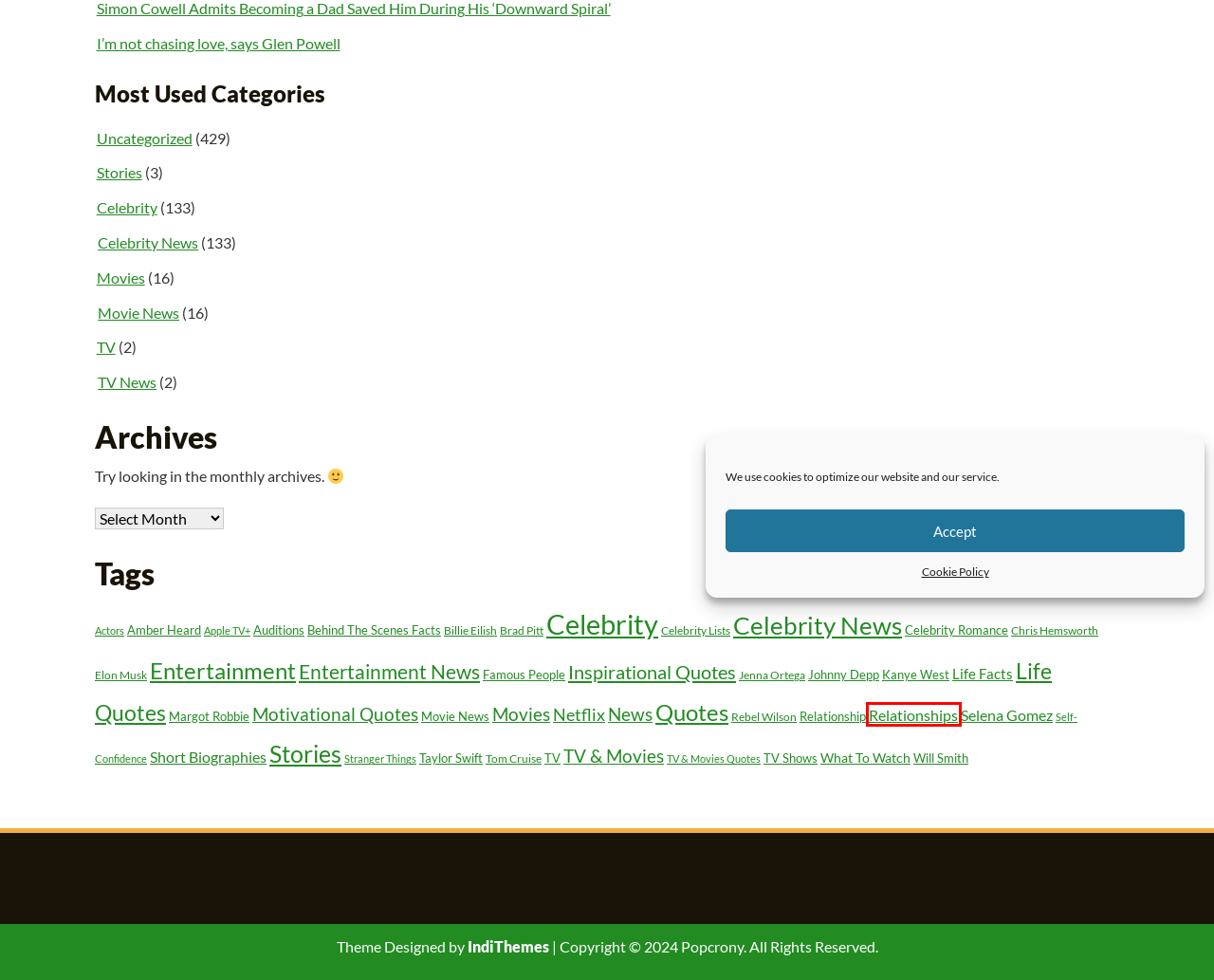Analyze the screenshot of a webpage with a red bounding box and select the webpage description that most accurately describes the new page resulting from clicking the element inside the red box. Here are the candidates:
A. Movie News - Popcrony
B. Life Facts - Popcrony
C. Relationships - Popcrony
D. Best Free & Premium Responsive Wordpress Themes 2024 @ IndiThemes
E. Kanye West - Popcrony
F. Behind The Scenes Facts - Popcrony
G. Auditions - Popcrony
H. Selena Gomez - Popcrony

C